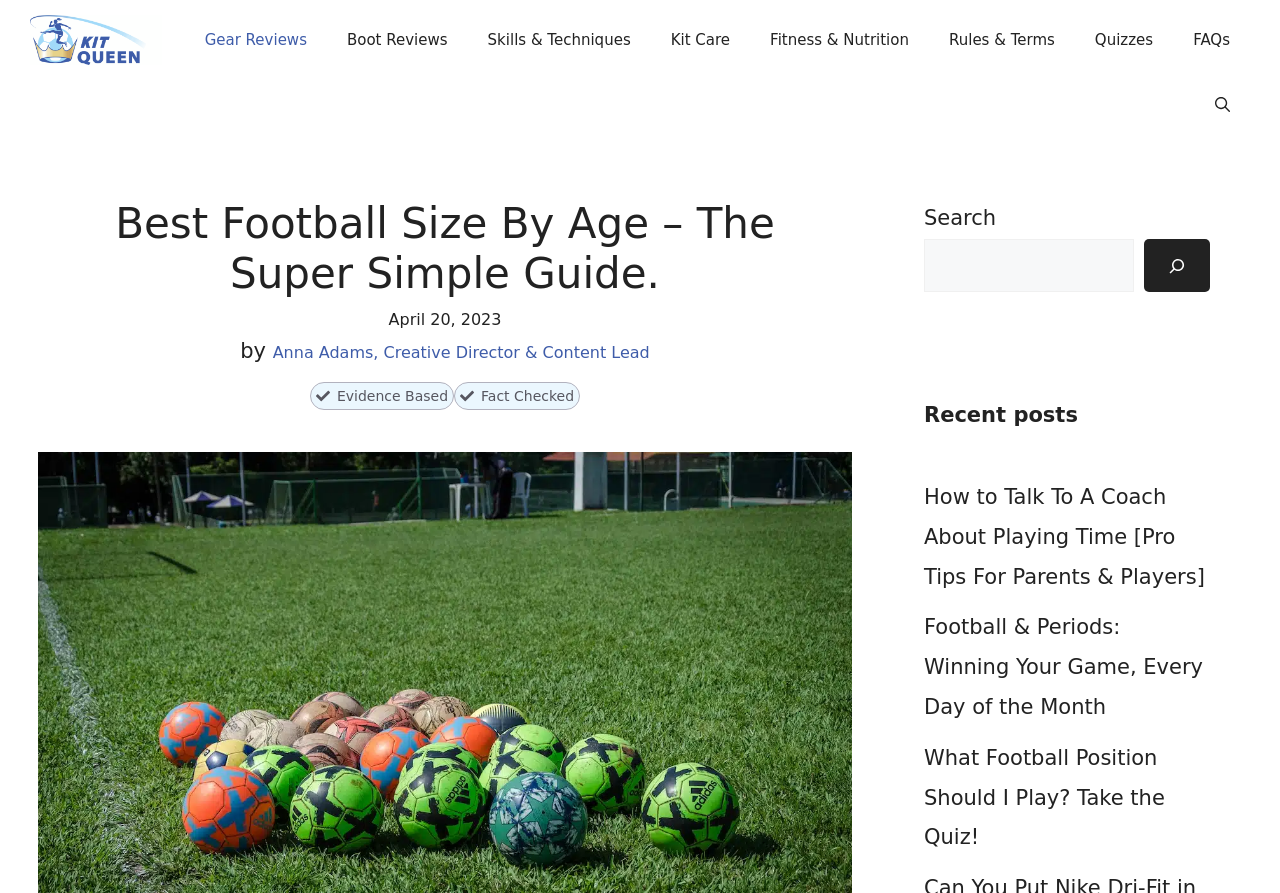Locate the bounding box coordinates of the clickable area to execute the instruction: "Click on the Kit Queen logo". Provide the coordinates as four float numbers between 0 and 1, represented as [left, top, right, bottom].

[0.023, 0.006, 0.126, 0.084]